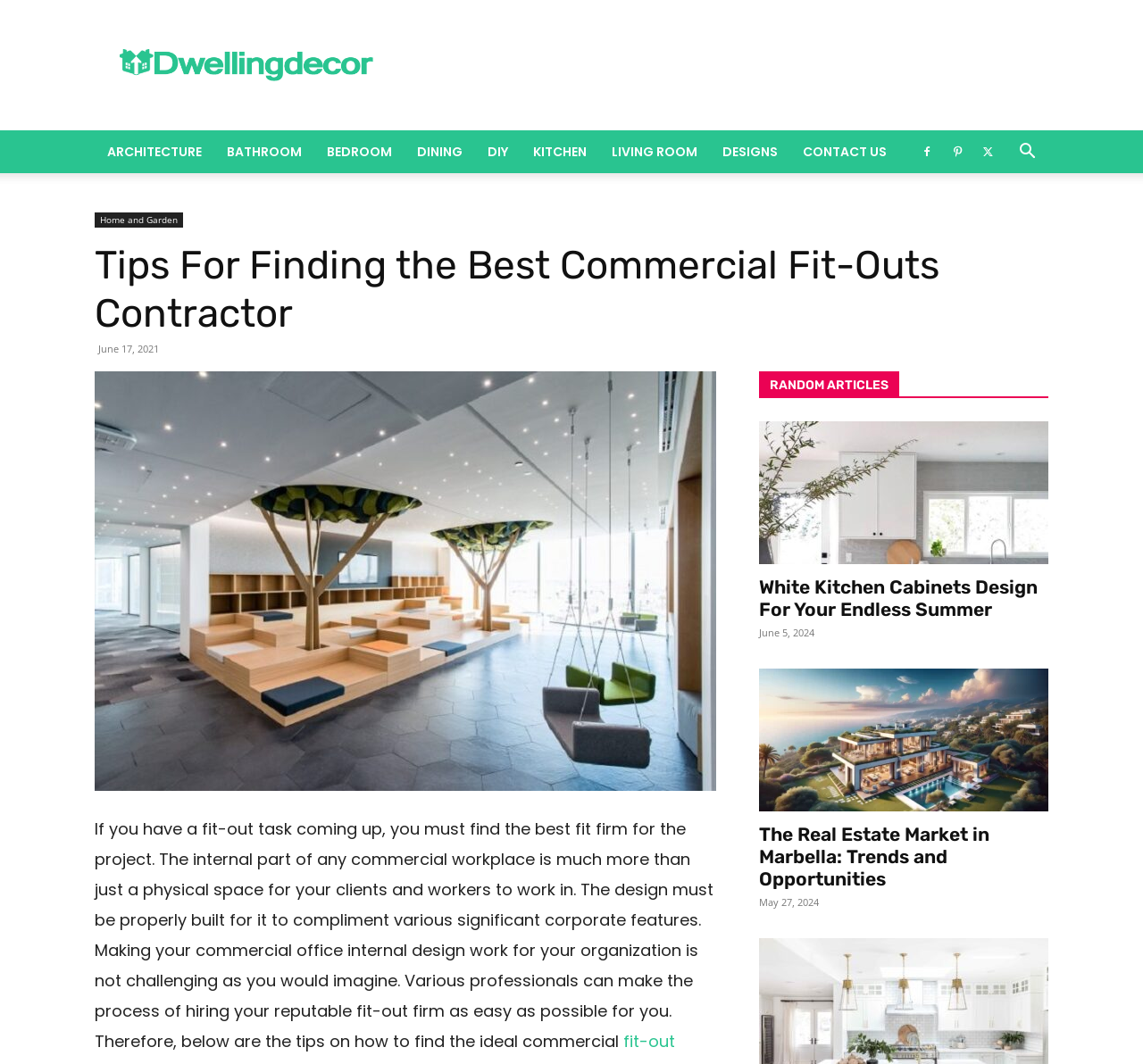From the screenshot, find the bounding box of the UI element matching this description: "News". Supply the bounding box coordinates in the form [left, top, right, bottom], each a float between 0 and 1.

None